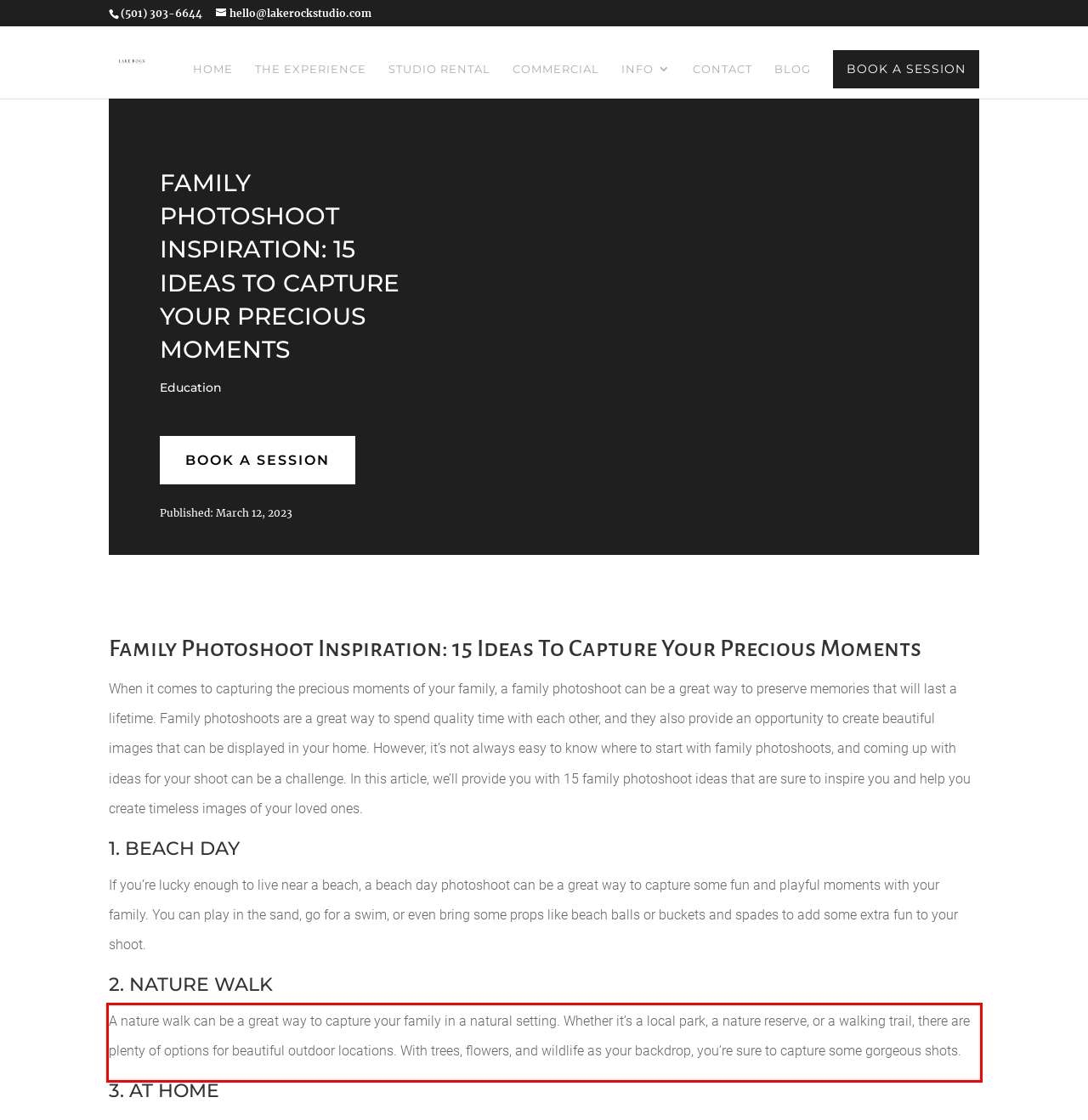Look at the provided screenshot of the webpage and perform OCR on the text within the red bounding box.

A nature walk can be a great way to capture your family in a natural setting. Whether it’s a local park, a nature reserve, or a walking trail, there are plenty of options for beautiful outdoor locations. With trees, flowers, and wildlife as your backdrop, you’re sure to capture some gorgeous shots.